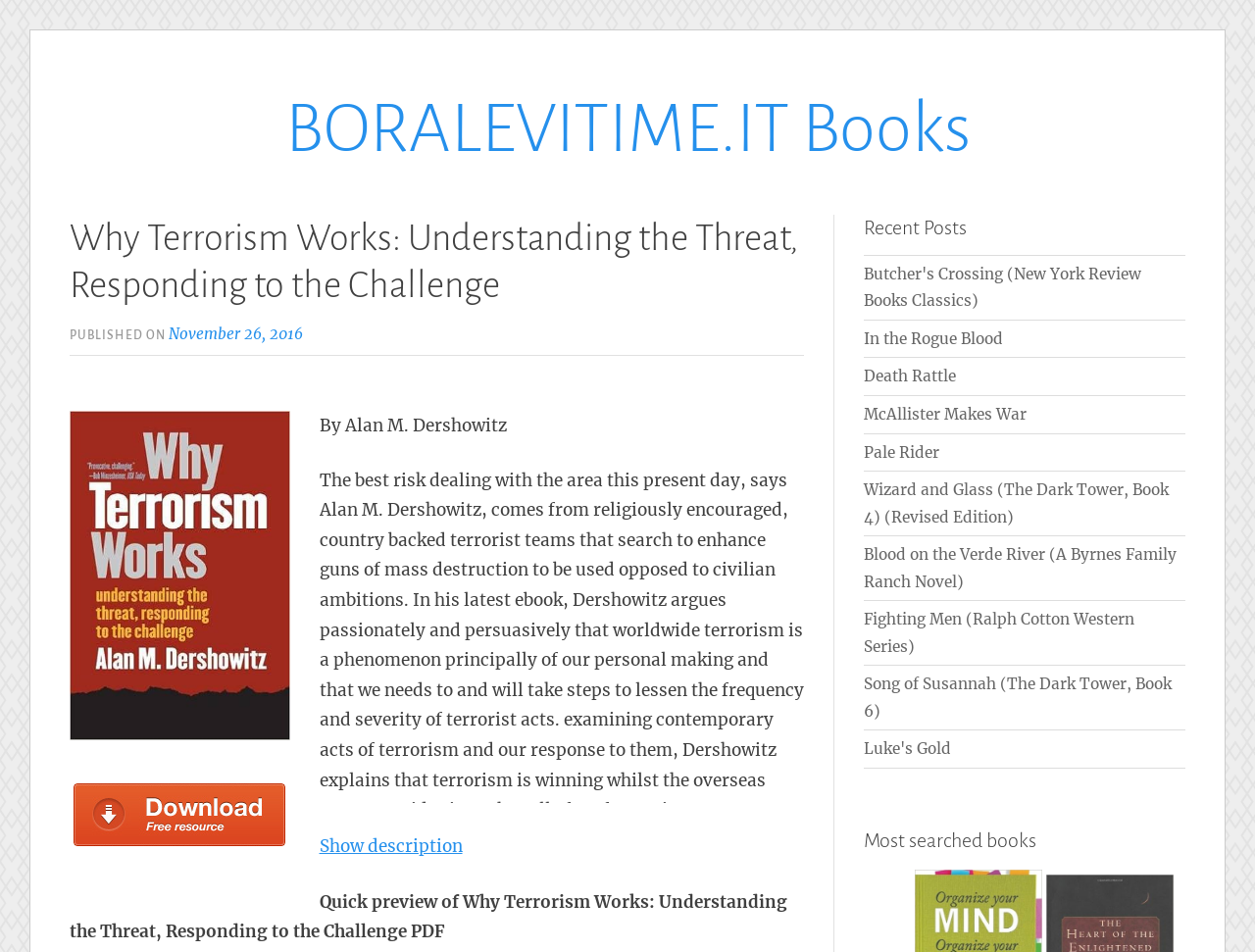Show the bounding box coordinates of the region that should be clicked to follow the instruction: "Click on the 'Butcher's Crossing (New York Review Books Classics)' link."

[0.688, 0.278, 0.909, 0.326]